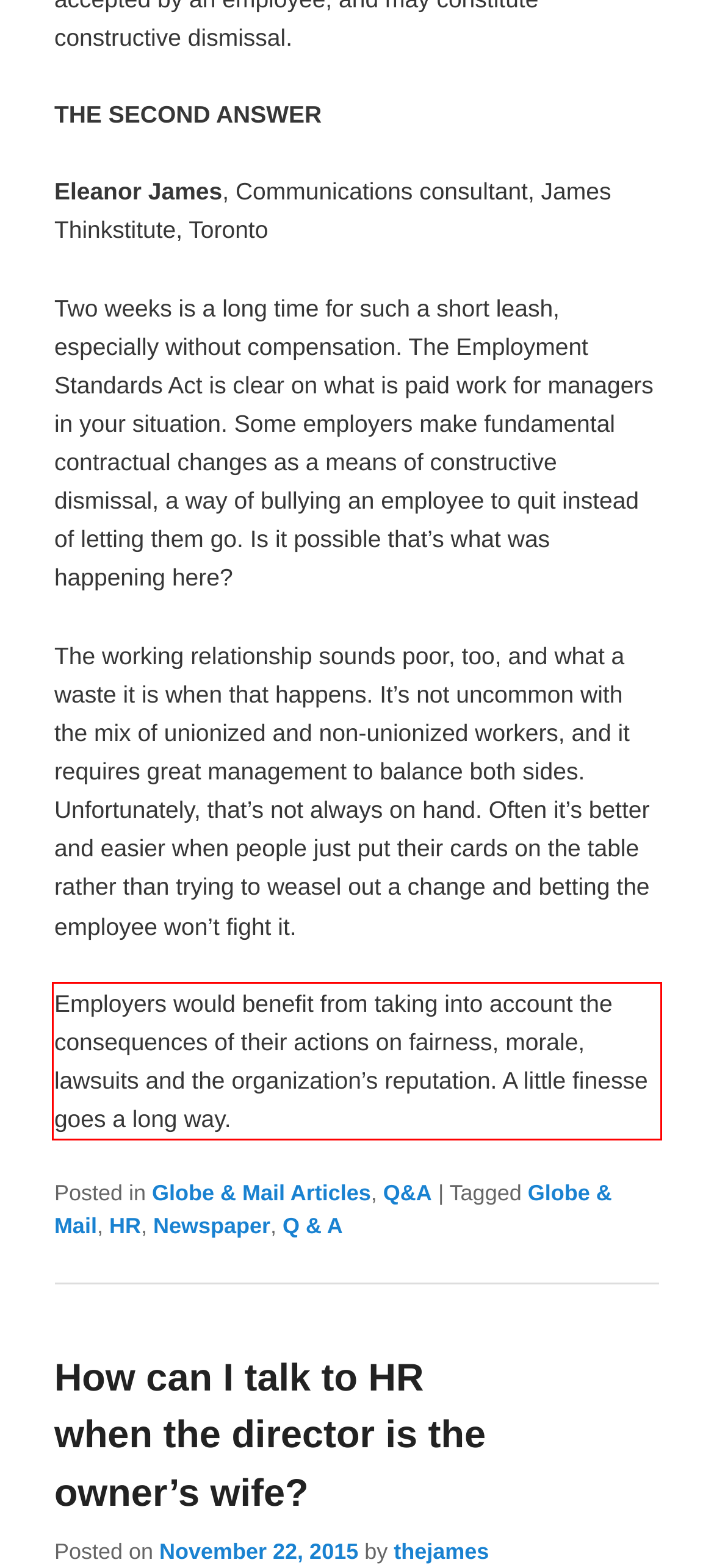Given the screenshot of the webpage, identify the red bounding box, and recognize the text content inside that red bounding box.

Employers would benefit from taking into account the consequences of their actions on fairness, morale, lawsuits and the organization’s reputation. A little finesse goes a long way.